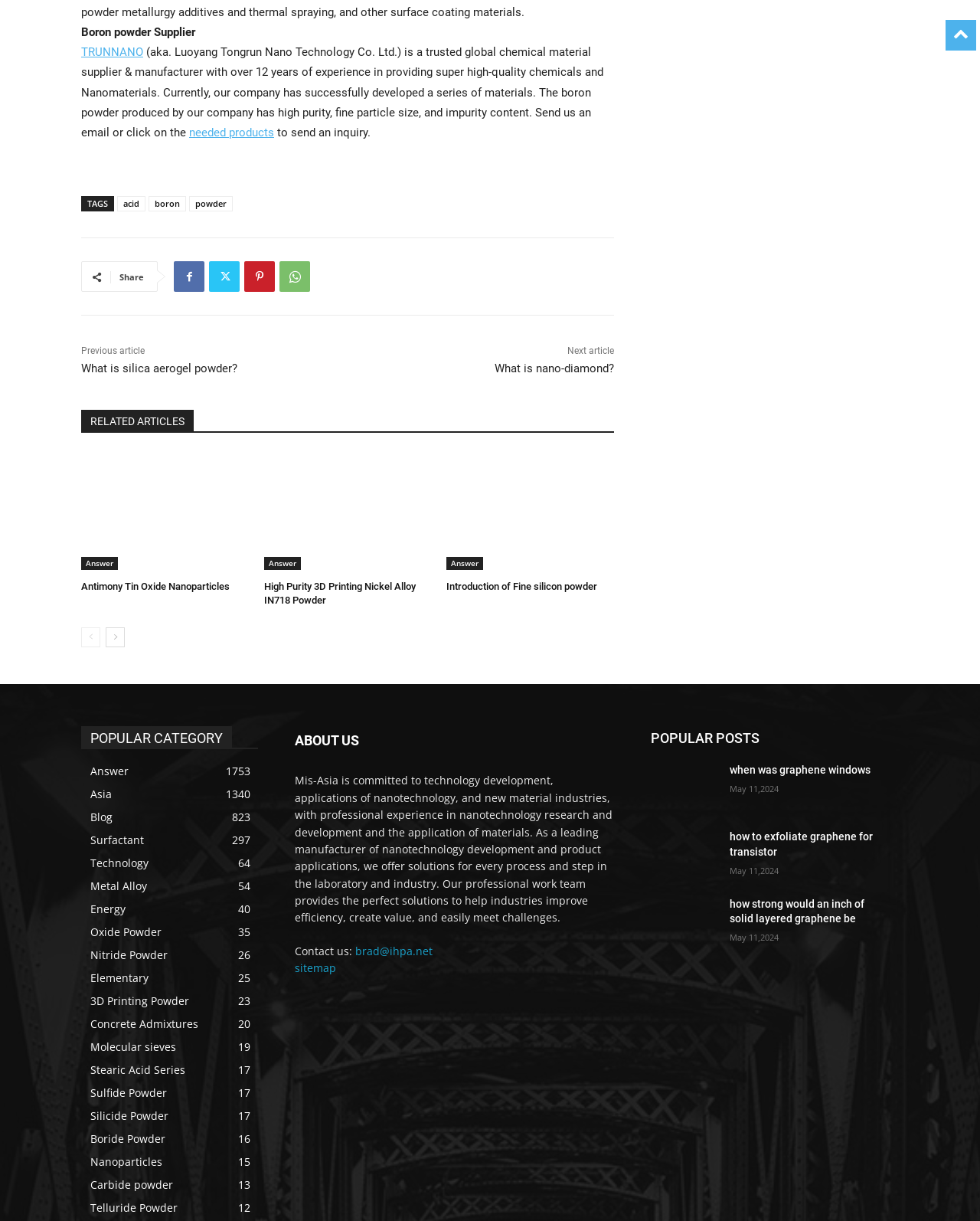Locate the bounding box coordinates of the segment that needs to be clicked to meet this instruction: "Share this article on social media".

[0.177, 0.214, 0.209, 0.239]